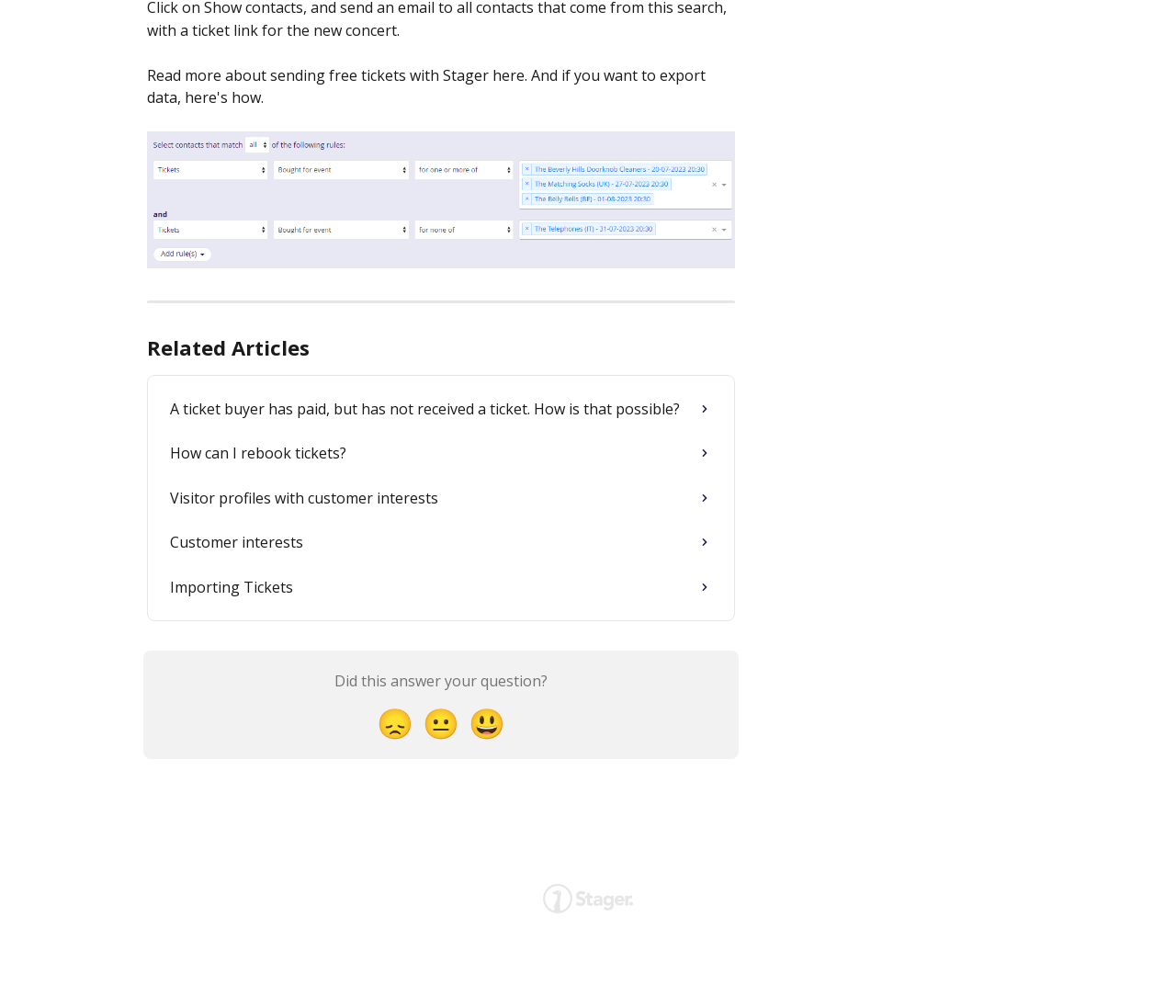For the element described, predict the bounding box coordinates as (top-left x, top-left y, bottom-right x, bottom-right y). All values should be between 0 and 1. Element description: Investment

None